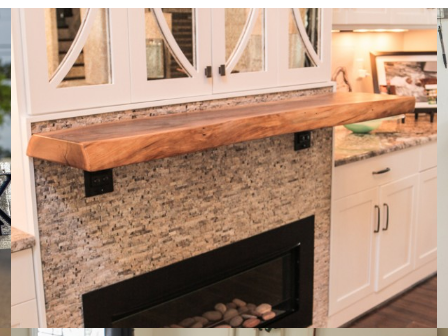What color is the fireplace frame?
Analyze the image and deliver a detailed answer to the question.

According to the caption, the fireplace features a 'sleek black fireplace', which implies that the frame of the fireplace is black in color.